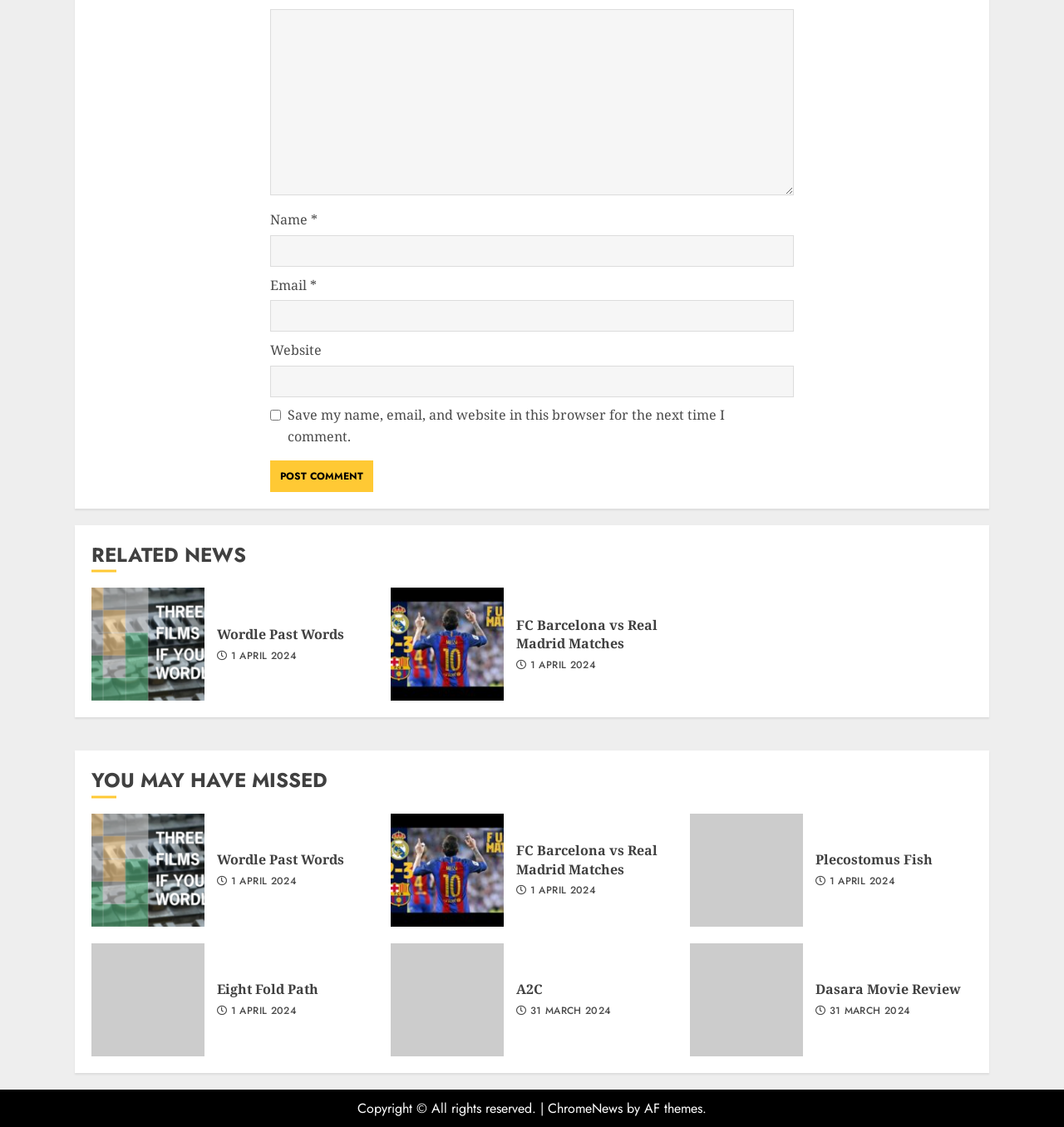What is the purpose of the checkbox?
Answer the question with a thorough and detailed explanation.

The checkbox is labeled 'Save my name, email, and website in this browser for the next time I comment.' This suggests that its purpose is to save the user's comment information for future use.